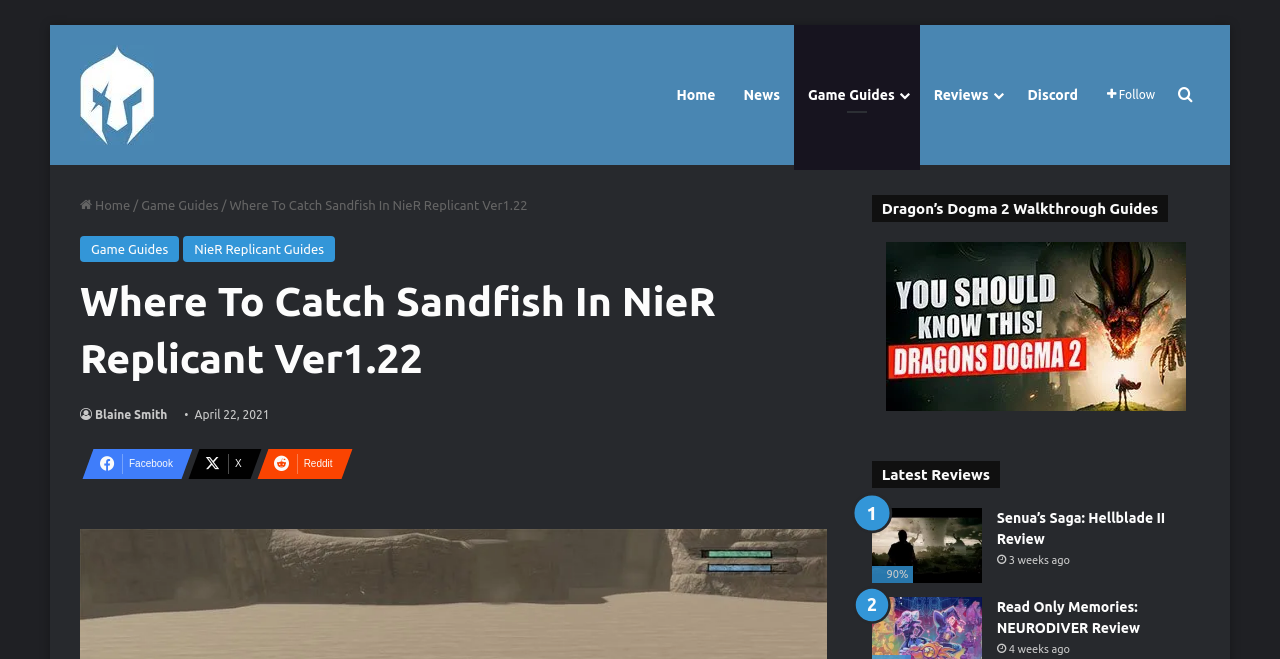Specify the bounding box coordinates of the region I need to click to perform the following instruction: "View the Dragon’s Dogma 2 Walkthrough Guides". The coordinates must be four float numbers in the range of 0 to 1, i.e., [left, top, right, bottom].

[0.681, 0.367, 0.938, 0.624]